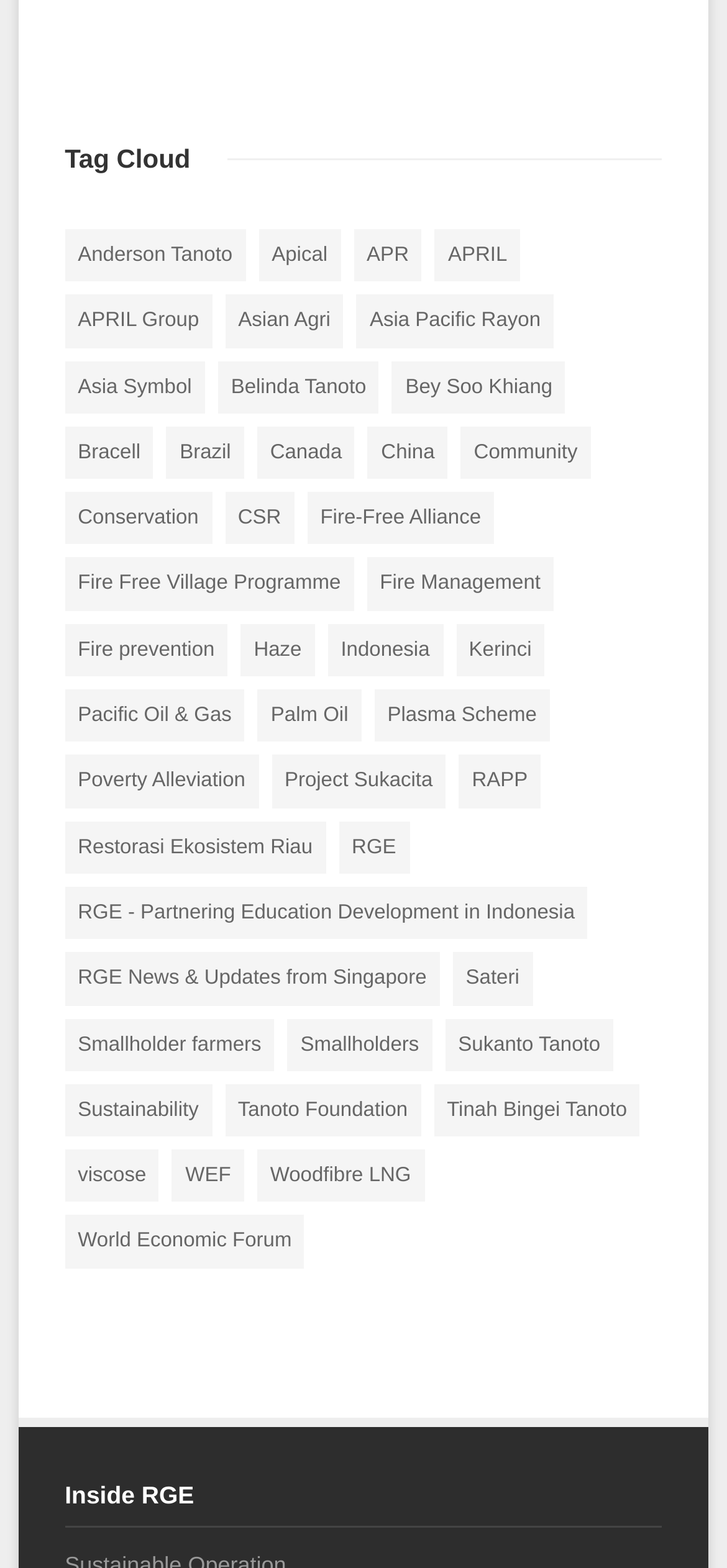How many categories have more than 50 items?
Based on the screenshot, provide your answer in one word or phrase.

4